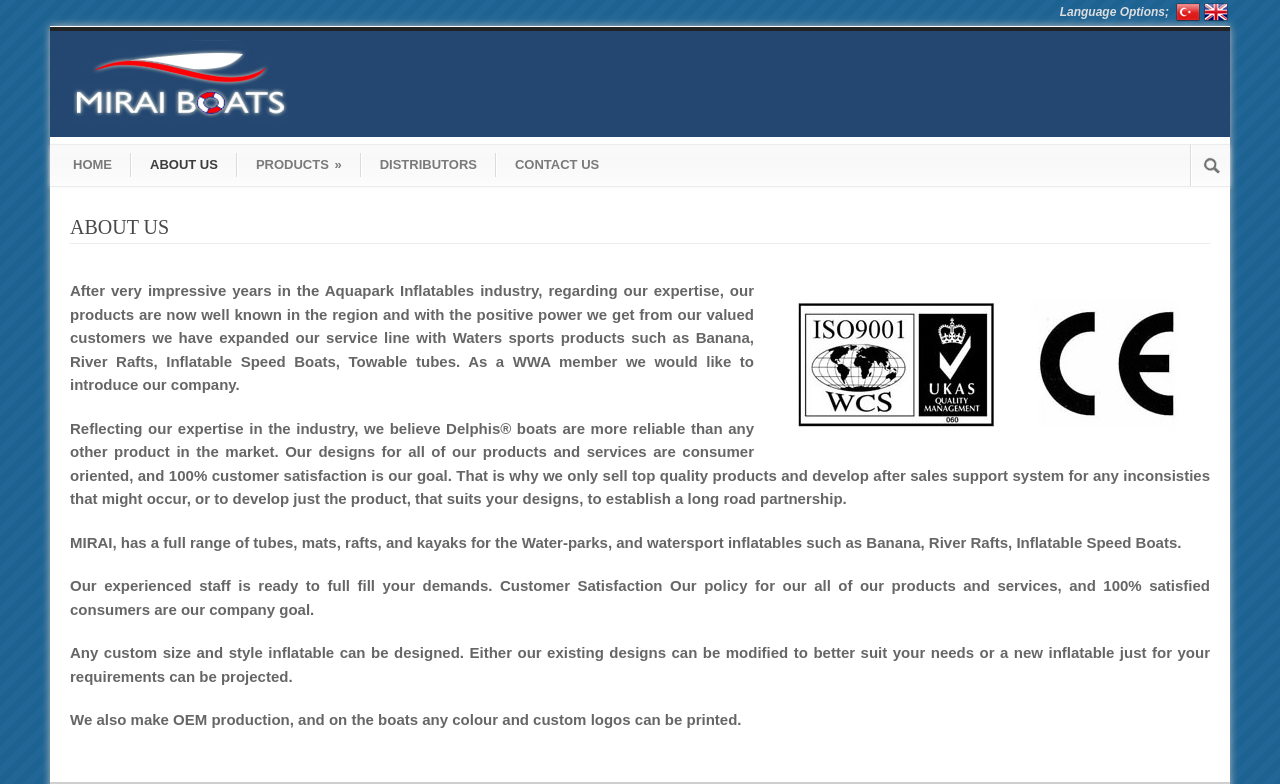Determine the bounding box coordinates of the region to click in order to accomplish the following instruction: "Click the HOME link". Provide the coordinates as four float numbers between 0 and 1, specifically [left, top, right, bottom].

[0.043, 0.195, 0.102, 0.226]